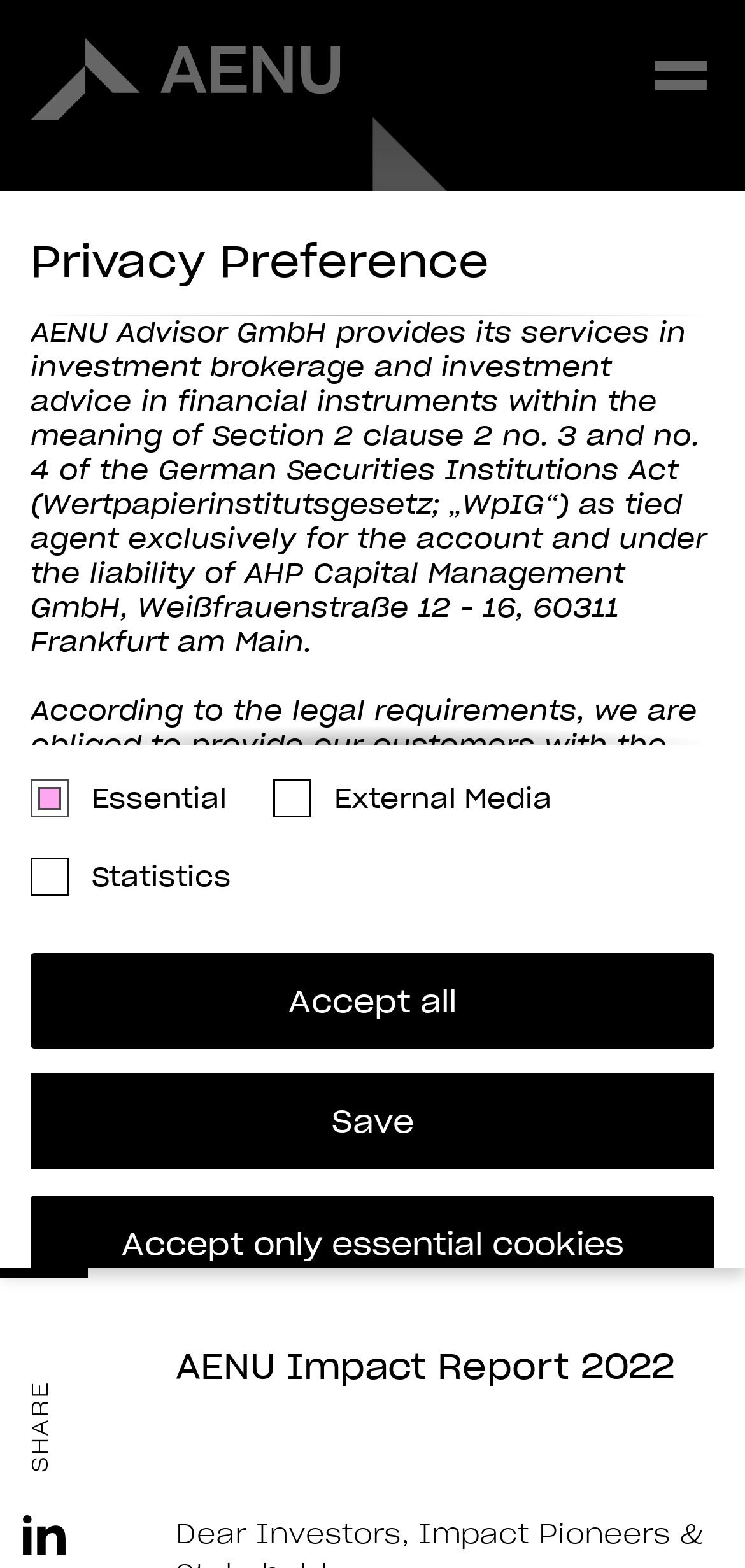Find the bounding box coordinates for the UI element that matches this description: "parent_node: Toggle Menu aria-label="Ampact homepage"".

[0.041, 0.019, 0.605, 0.078]